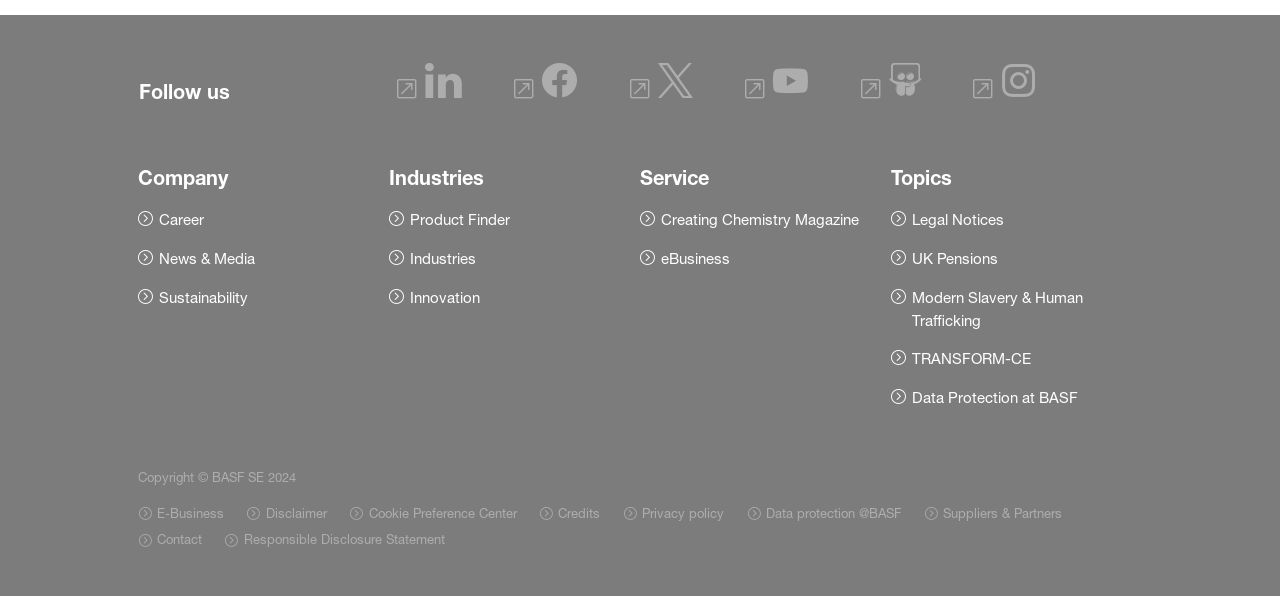Bounding box coordinates are specified in the format (top-left x, top-left y, bottom-right x, bottom-right y). All values are floating point numbers bounded between 0 and 1. Please provide the bounding box coordinate of the region this sentence describes: Product Finder

[0.304, 0.349, 0.398, 0.388]